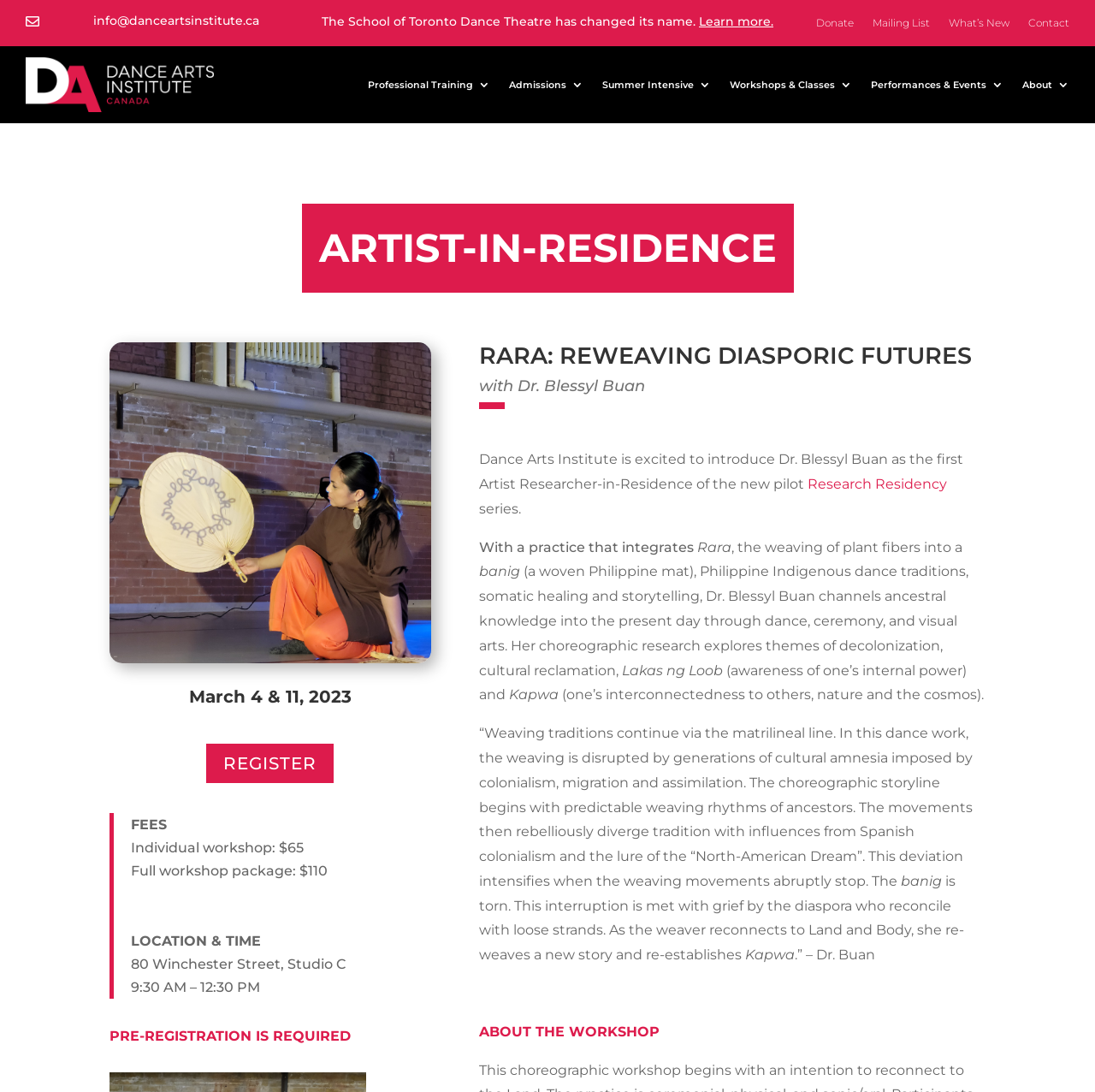Please provide the bounding box coordinates for the element that needs to be clicked to perform the instruction: "Click the 'REGISTER' button". The coordinates must consist of four float numbers between 0 and 1, formatted as [left, top, right, bottom].

[0.183, 0.675, 0.31, 0.722]